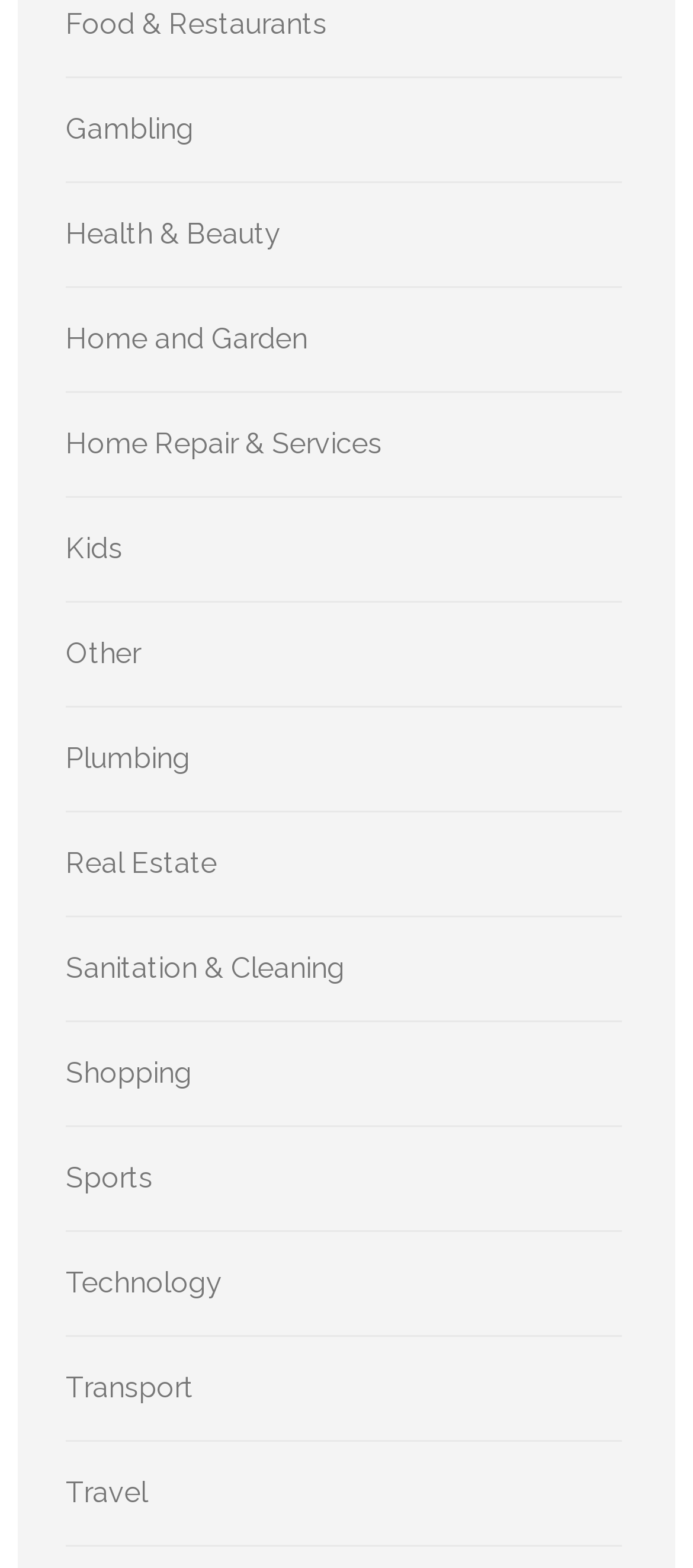Please determine the bounding box coordinates for the UI element described as: "Real Estate".

[0.095, 0.54, 0.313, 0.561]